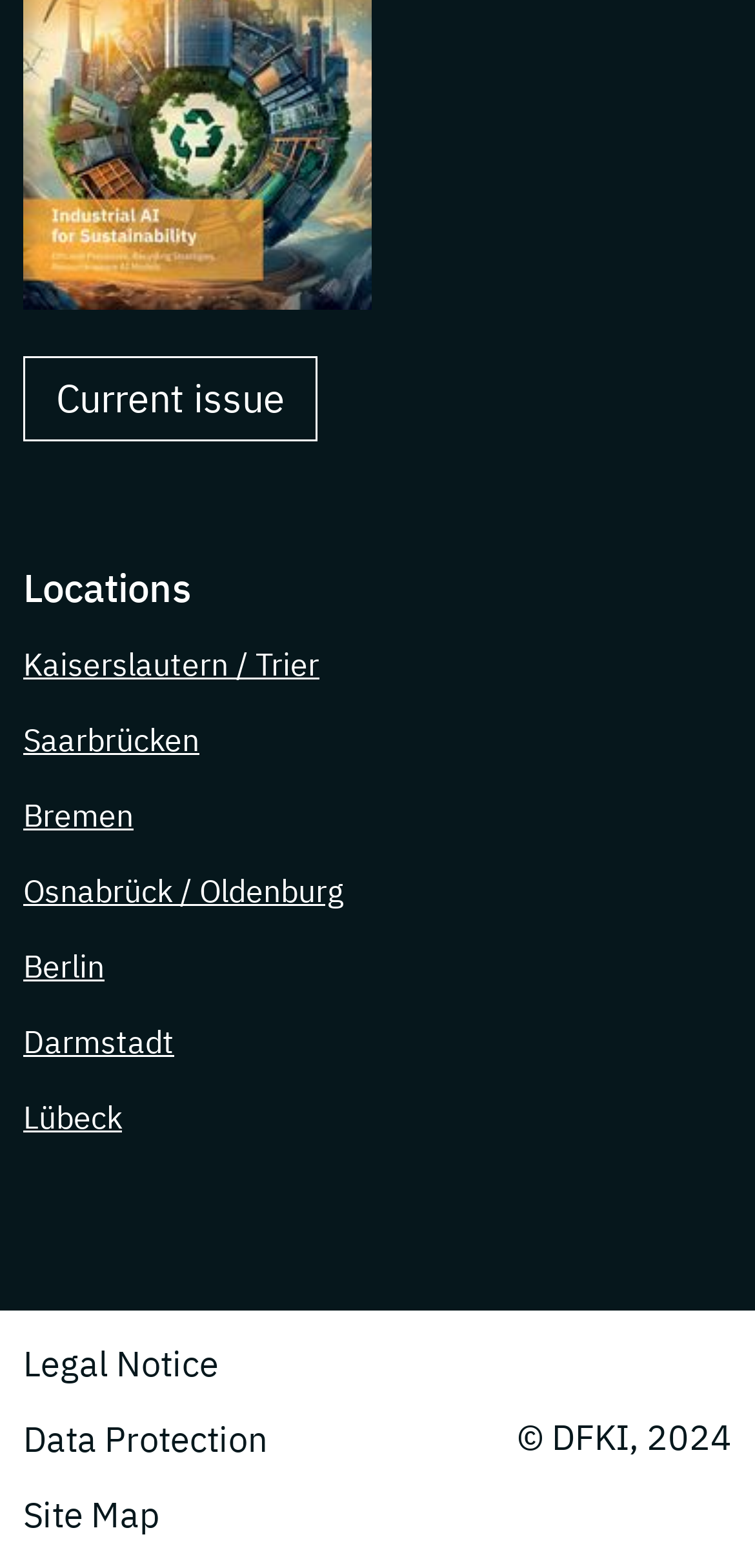What is the copyright information?
Using the image, elaborate on the answer with as much detail as possible.

The copyright information '© DFKI, 2024' is located at the bottom of the webpage, indicating that the content of the webpage is owned by DFKI and is copyrighted in 2024.